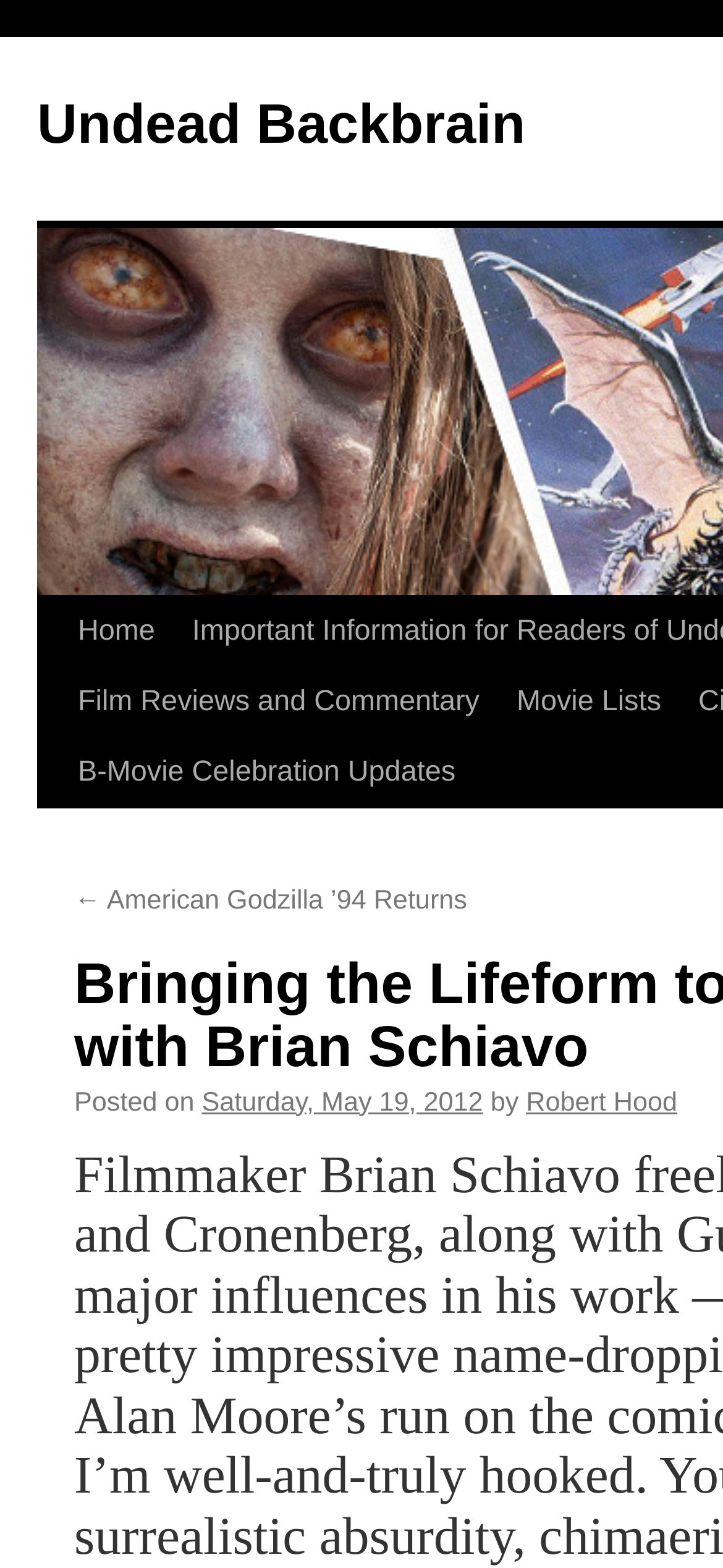Please specify the bounding box coordinates of the clickable section necessary to execute the following command: "check the News link".

None